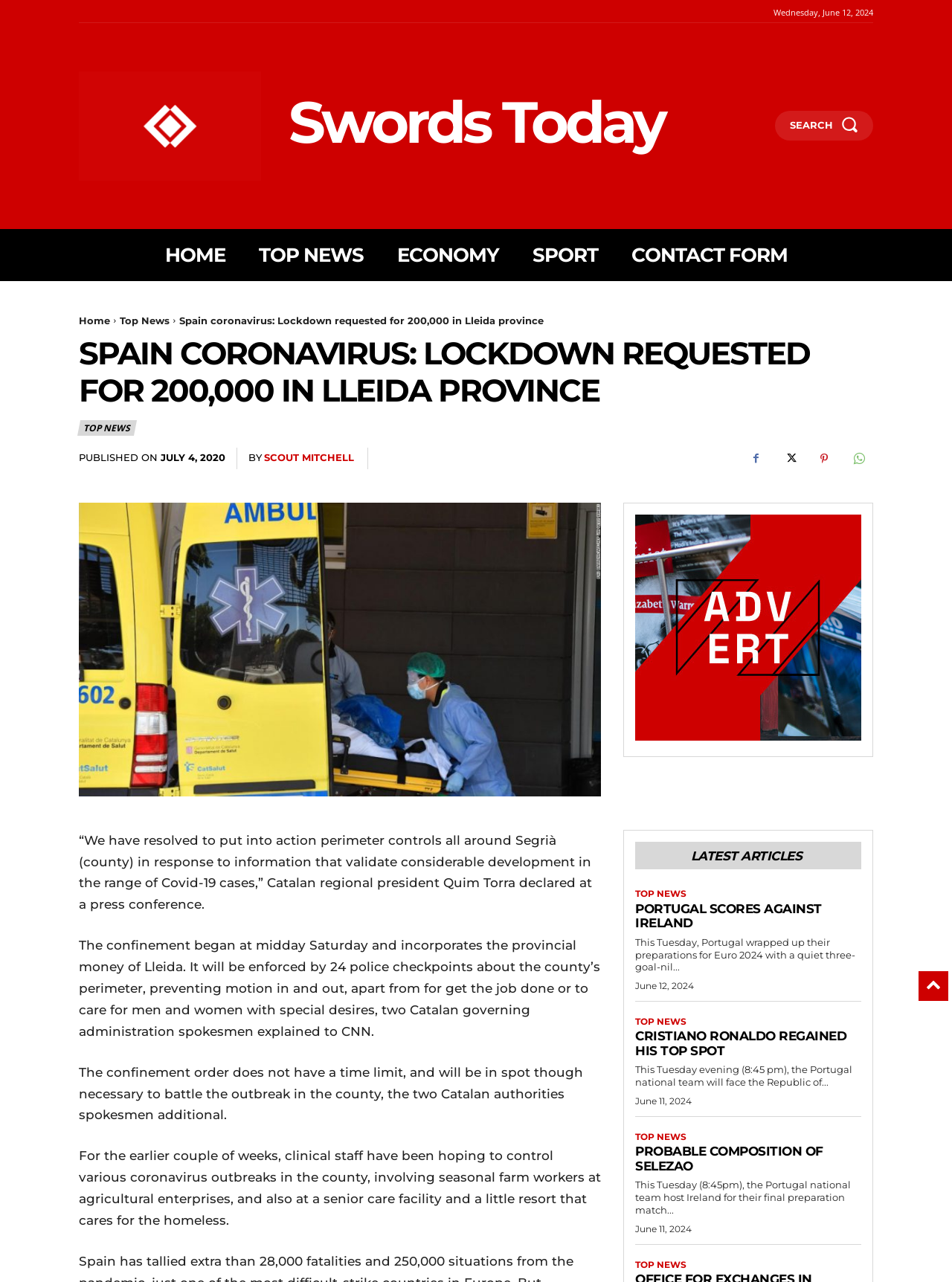Can you specify the bounding box coordinates of the area that needs to be clicked to fulfill the following instruction: "Go to the home page"?

[0.173, 0.178, 0.236, 0.219]